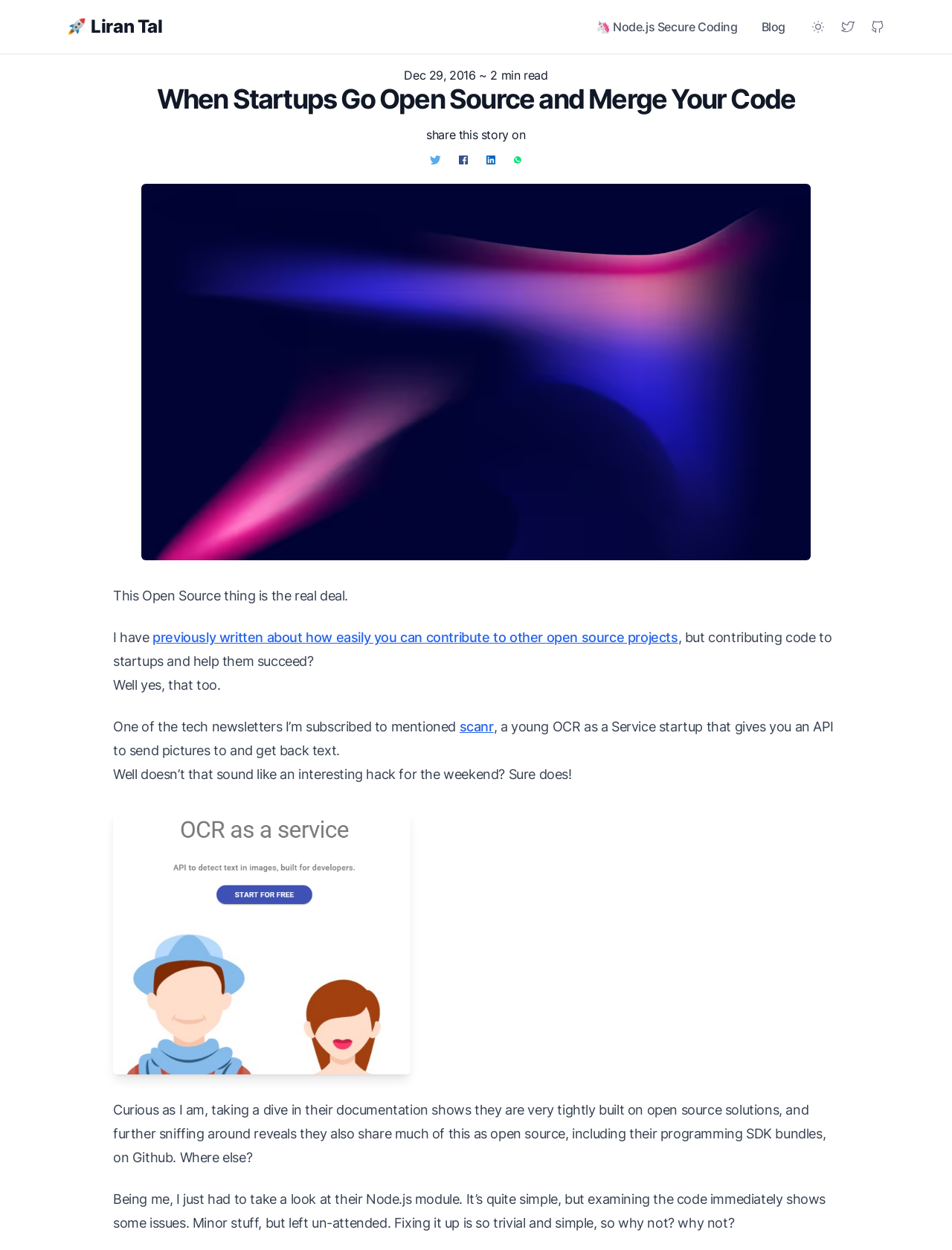Find the bounding box coordinates of the area that needs to be clicked in order to achieve the following instruction: "Toggle between Dark and Light mode". The coordinates should be specified as four float numbers between 0 and 1, i.e., [left, top, right, bottom].

[0.844, 0.01, 0.875, 0.033]